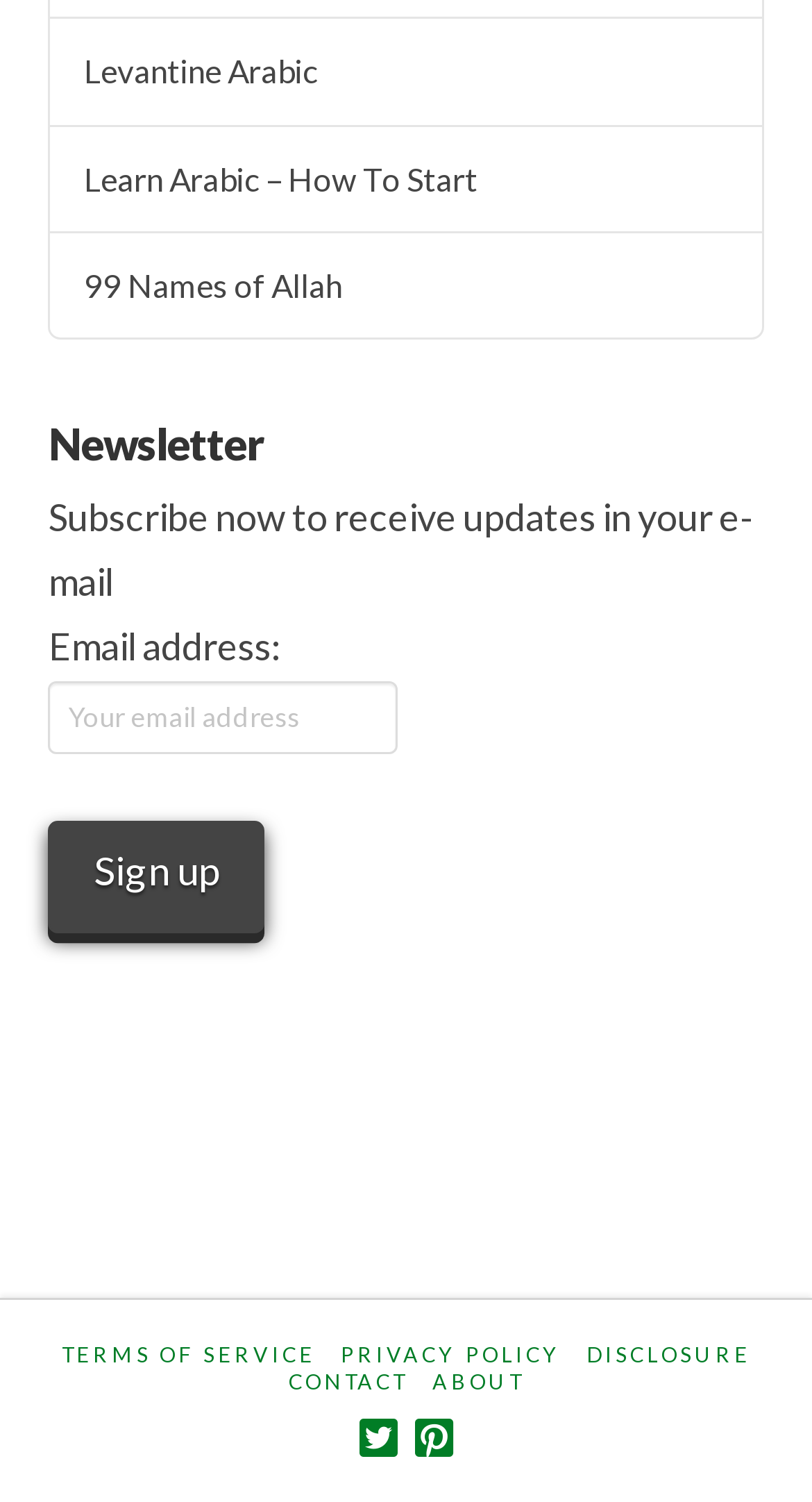Please identify the bounding box coordinates of the element that needs to be clicked to perform the following instruction: "Read the terms of service".

[0.076, 0.893, 0.388, 0.911]